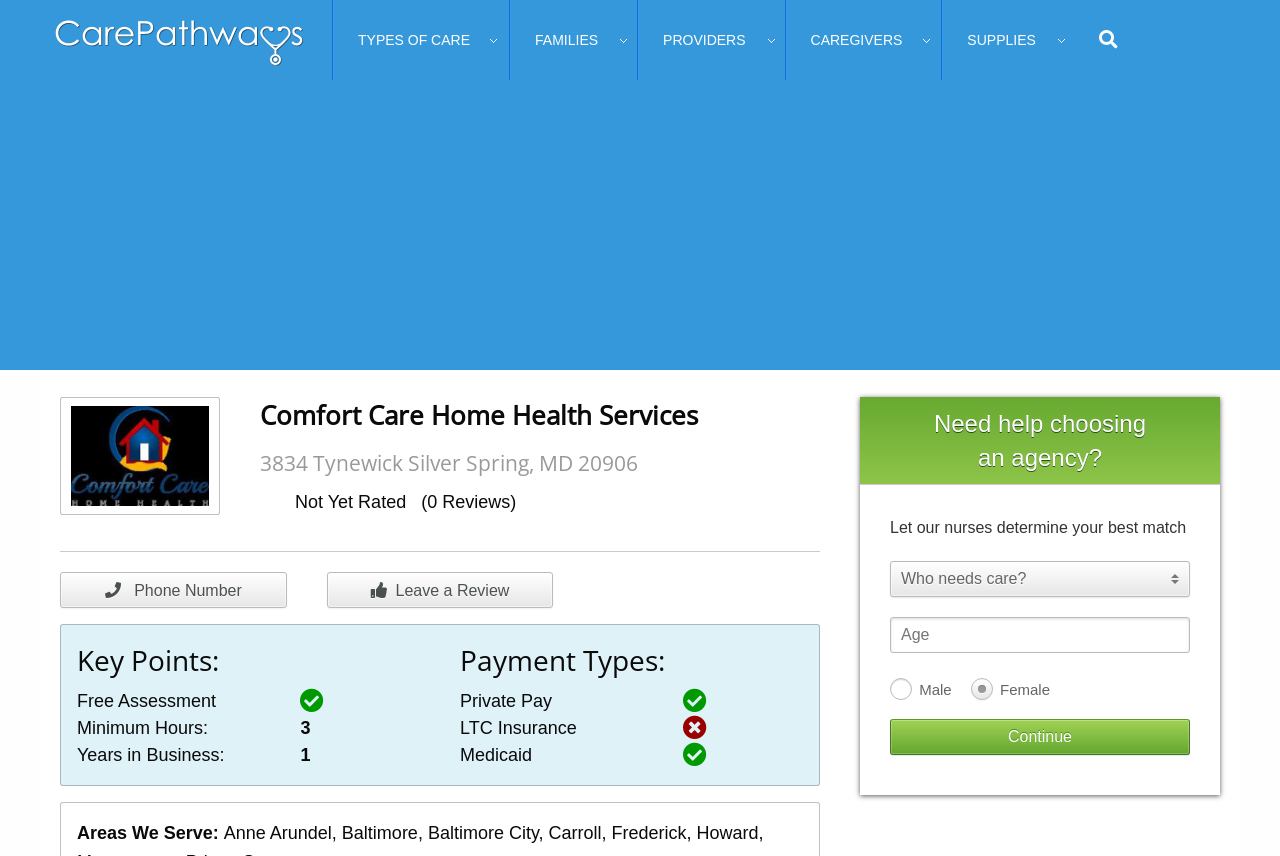Predict the bounding box coordinates of the UI element that matches this description: "Caregivers". The coordinates should be in the format [left, top, right, bottom] with each value between 0 and 1.

[0.614, 0.0, 0.724, 0.093]